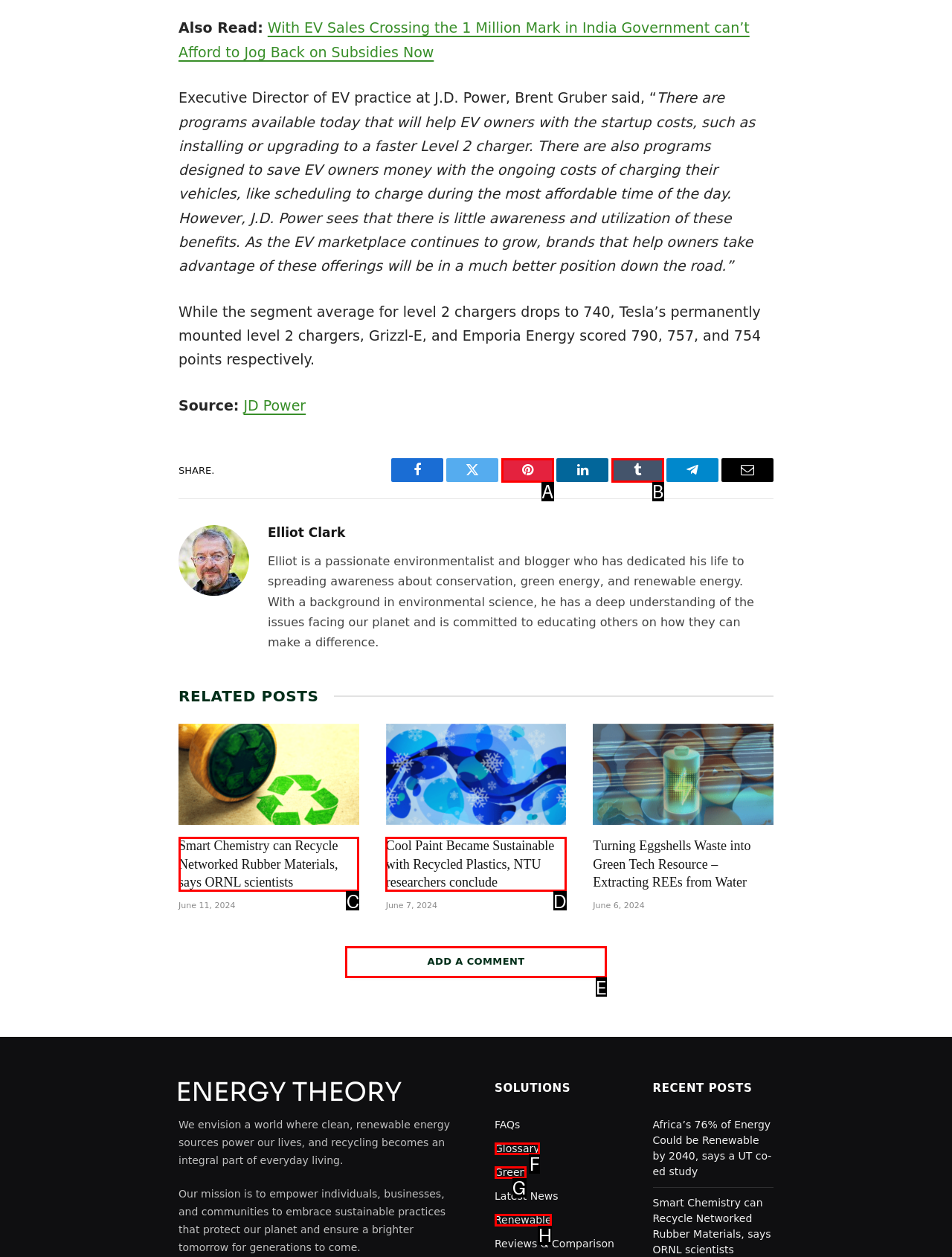Identify the correct UI element to click to achieve the task: Add a comment.
Answer with the letter of the appropriate option from the choices given.

E